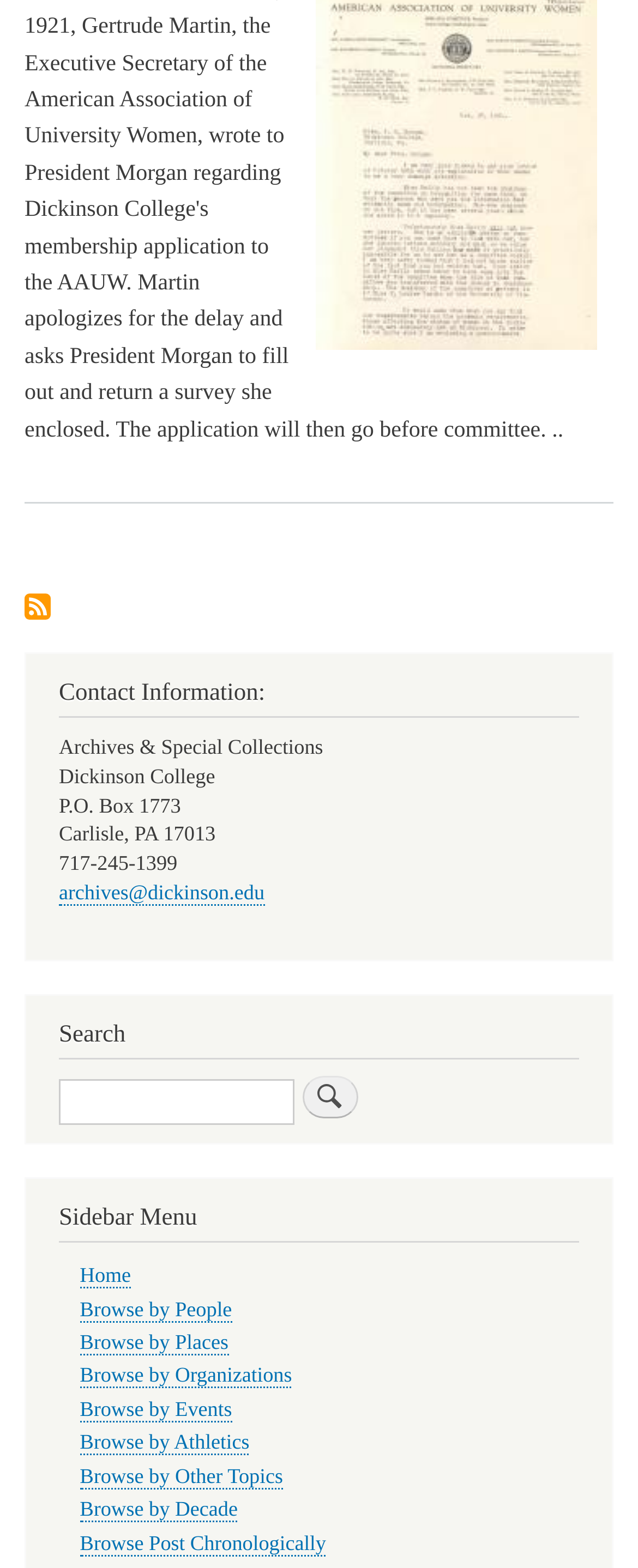What is the search function for?
Based on the screenshot, give a detailed explanation to answer the question.

I inferred the answer by looking at the search element at coordinates [0.038, 0.634, 0.962, 0.729] and its child elements, including the heading 'Search' and the searchbox. The presence of these elements suggests that the search function is intended to search the archives.